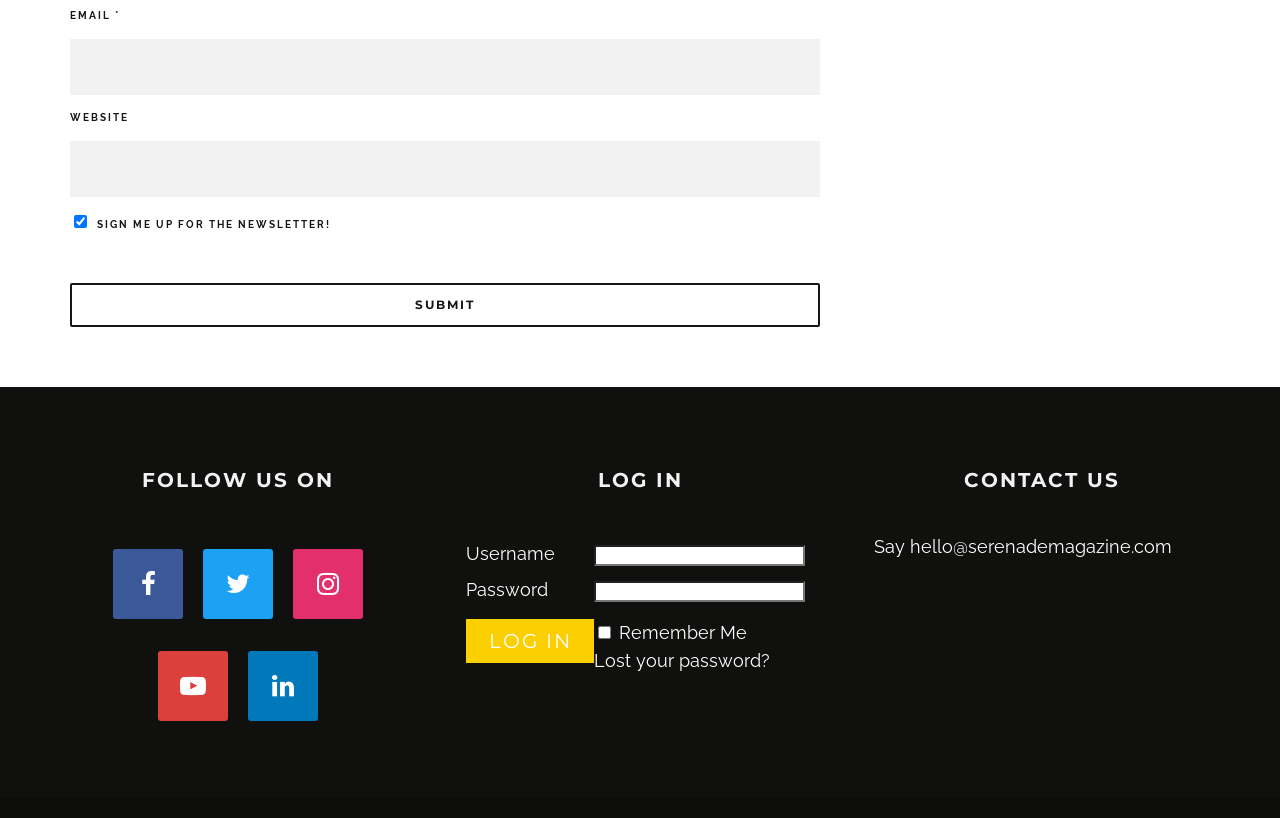Please identify the bounding box coordinates of the clickable area that will allow you to execute the instruction: "Submit the form".

[0.055, 0.448, 0.641, 0.501]